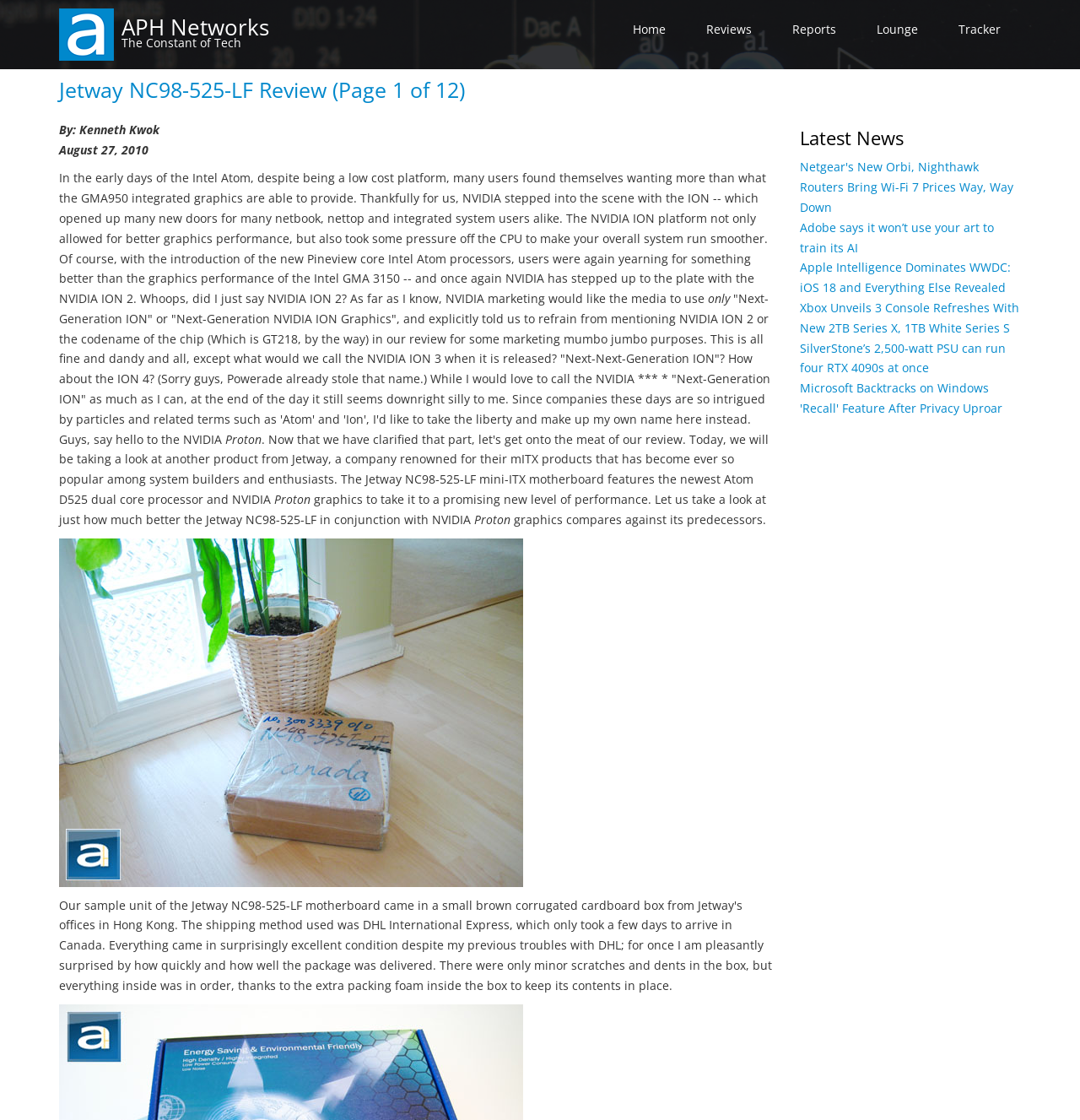Given the element description APH Networks, identify the bounding box coordinates for the UI element on the webpage screenshot. The format should be (top-left x, top-left y, bottom-right x, bottom-right y), with values between 0 and 1.

[0.112, 0.01, 0.249, 0.037]